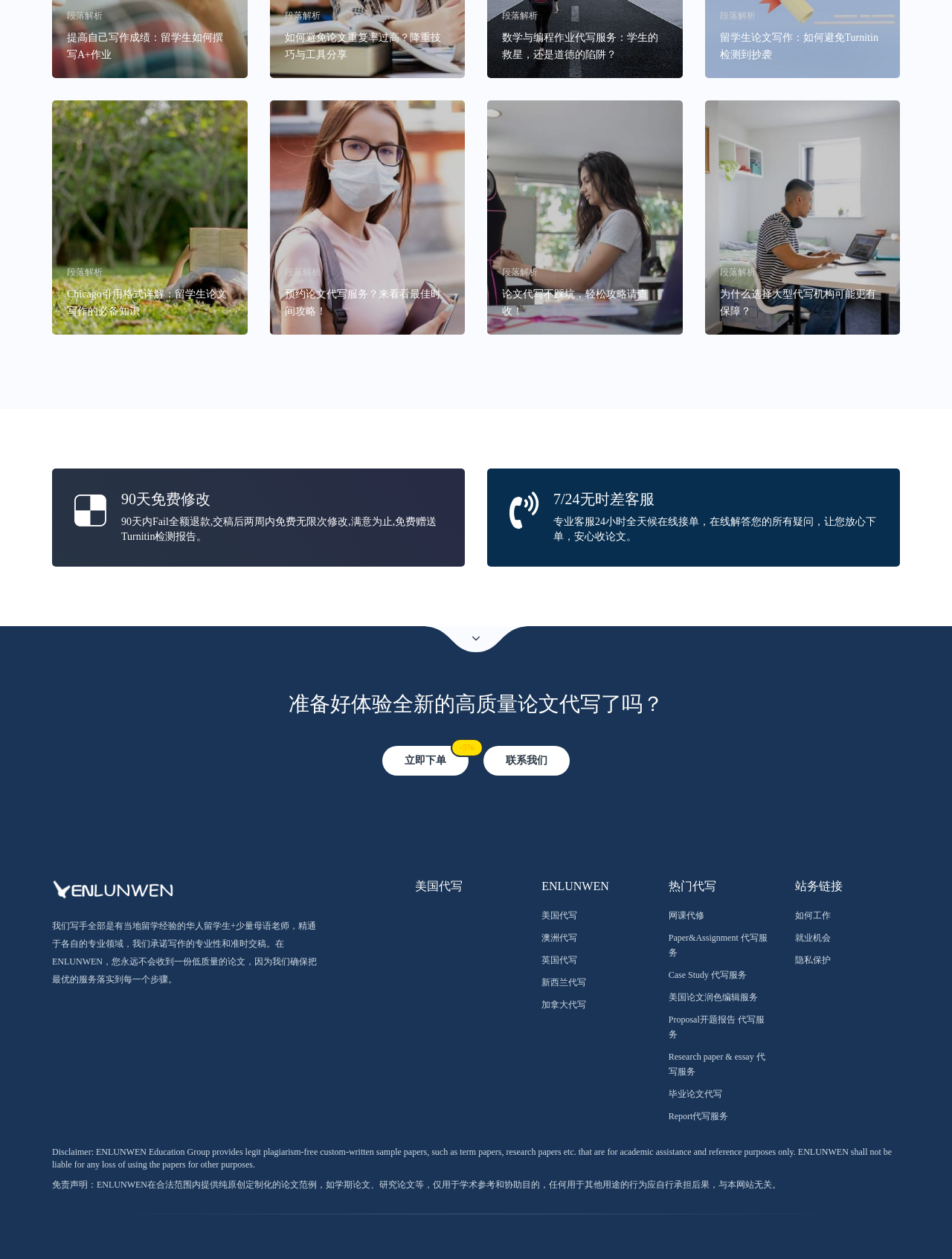Find the bounding box coordinates of the area that needs to be clicked in order to achieve the following instruction: "Get a 5% discount by clicking the button". The coordinates should be specified as four float numbers between 0 and 1, i.e., [left, top, right, bottom].

[0.402, 0.592, 0.492, 0.616]